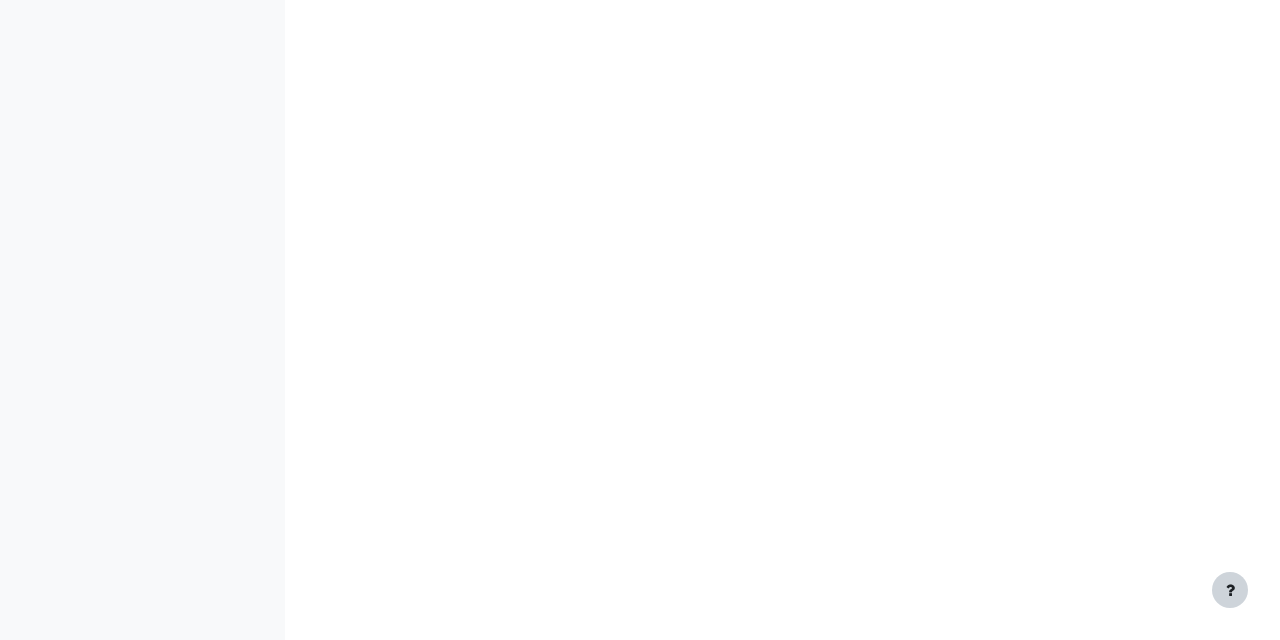Extract the bounding box of the UI element described as: "aria-label="Show footer"".

[0.947, 0.894, 0.975, 0.95]